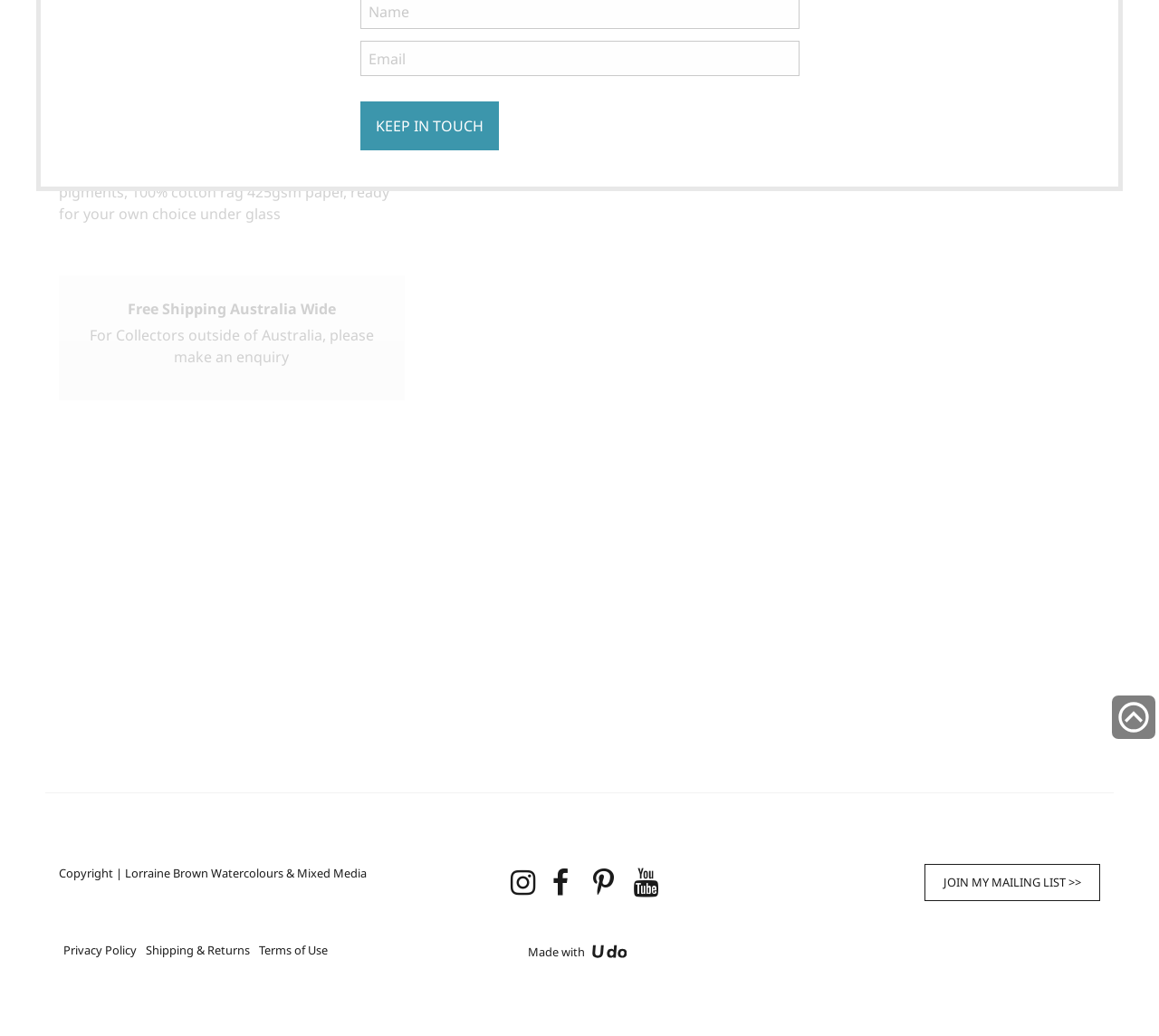Based on the element description: "JOIN MY MAILING LIST >>", identify the UI element and provide its bounding box coordinates. Use four float numbers between 0 and 1, [left, top, right, bottom].

[0.798, 0.834, 0.949, 0.87]